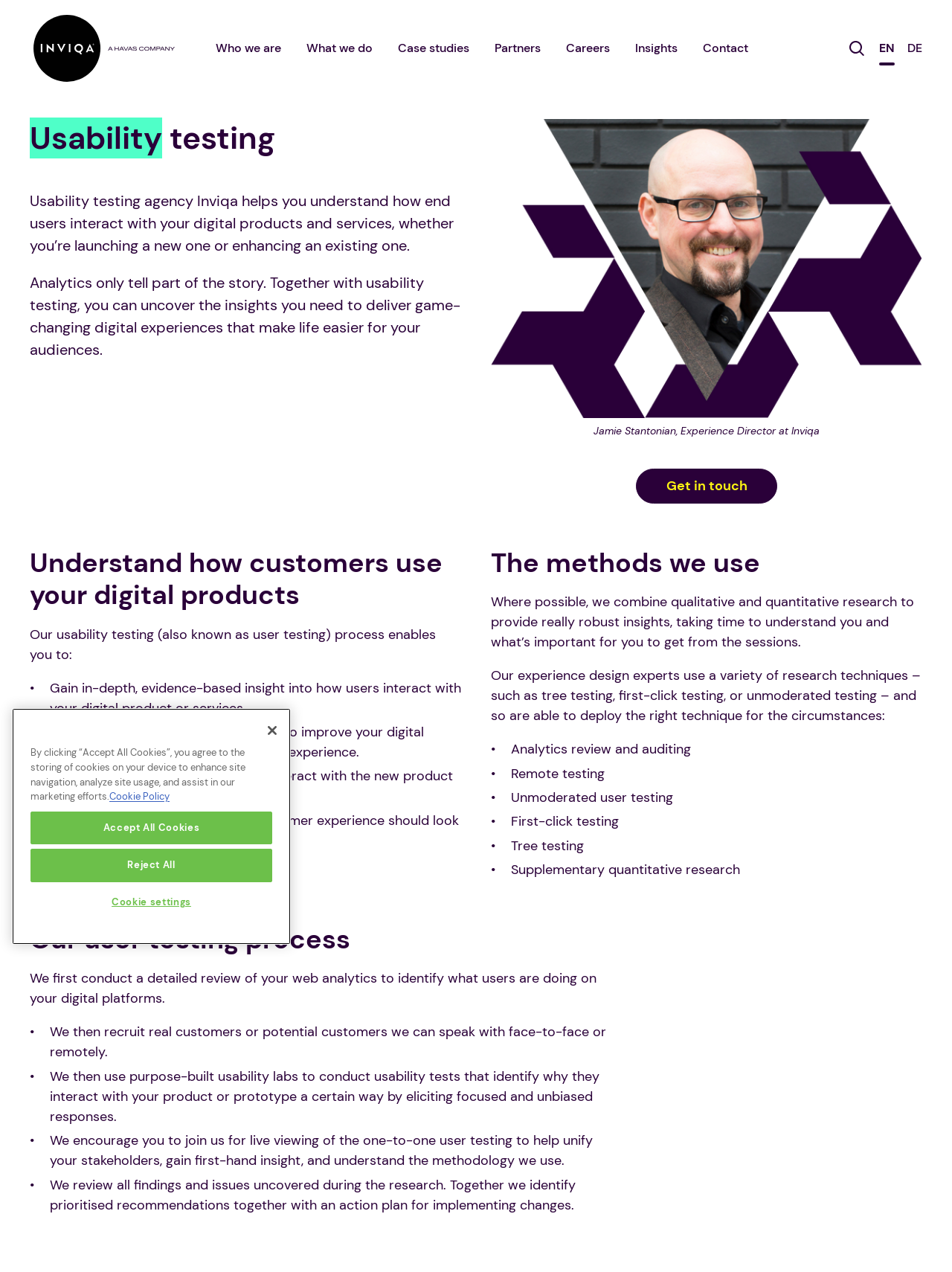Based on the provided description, "parent_node: Comment name="email" placeholder="Email *"", find the bounding box of the corresponding UI element in the screenshot.

None